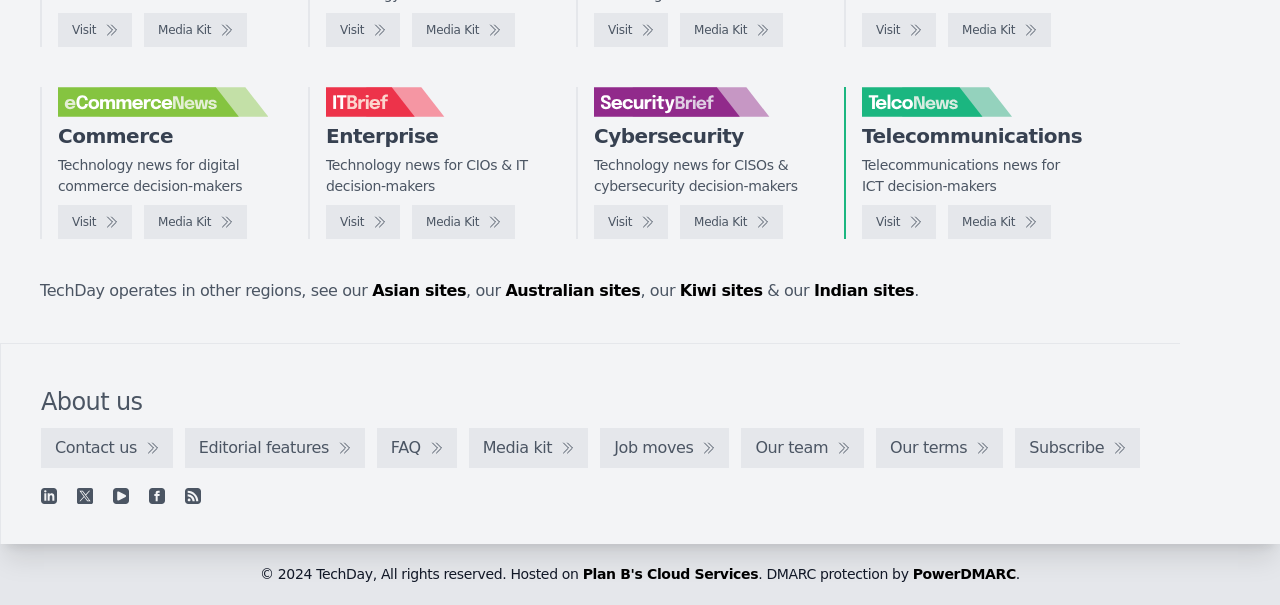Please predict the bounding box coordinates of the element's region where a click is necessary to complete the following instruction: "View Media Kit". The coordinates should be represented by four float numbers between 0 and 1, i.e., [left, top, right, bottom].

[0.113, 0.021, 0.193, 0.078]